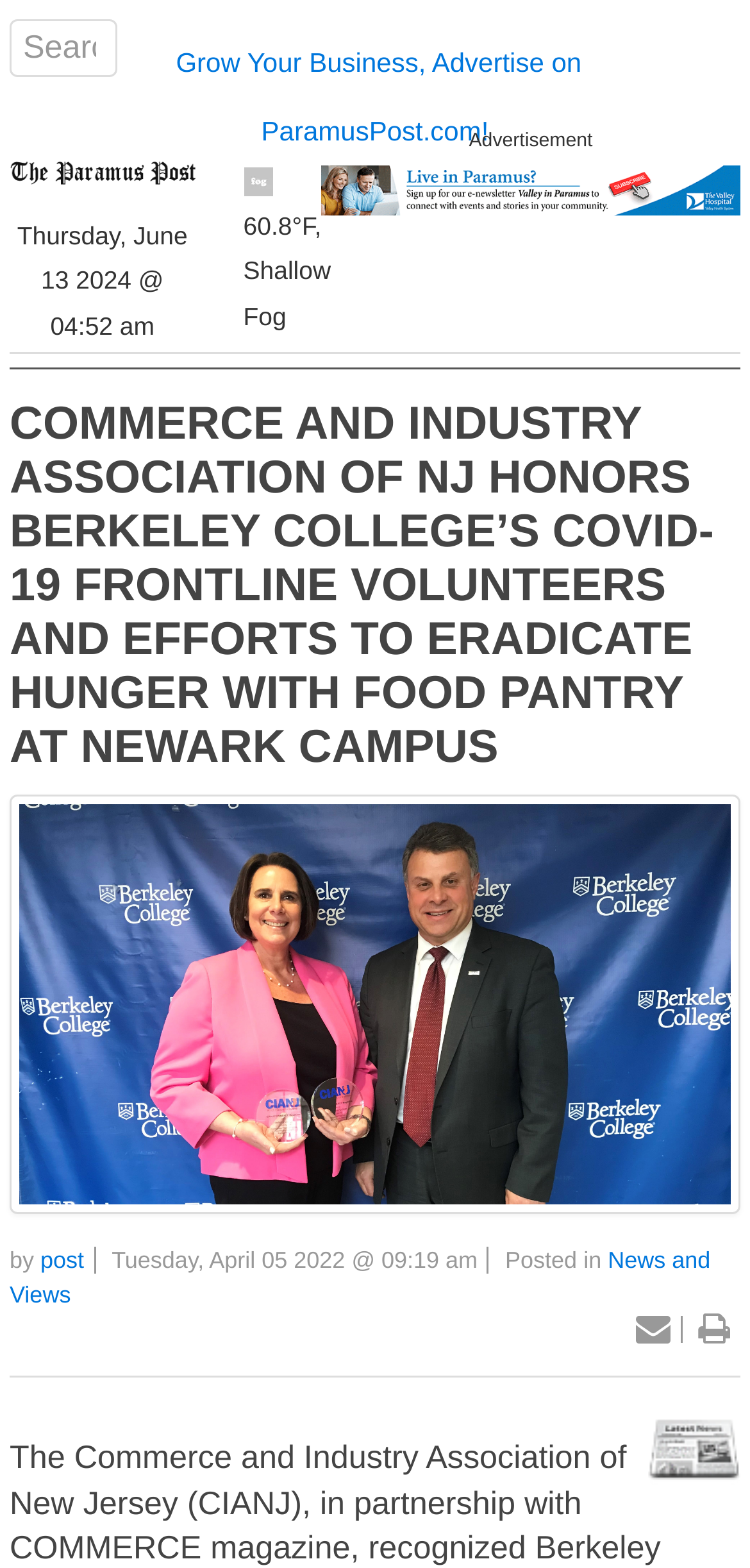Please determine and provide the text content of the webpage's heading.

COMMERCE AND INDUSTRY ASSOCIATION OF NJ HONORS BERKELEY COLLEGE’S COVID-19 FRONTLINE VOLUNTEERS AND EFFORTS TO ERADICATE HUNGER WITH FOOD PANTRY AT NEWARK CAMPUS